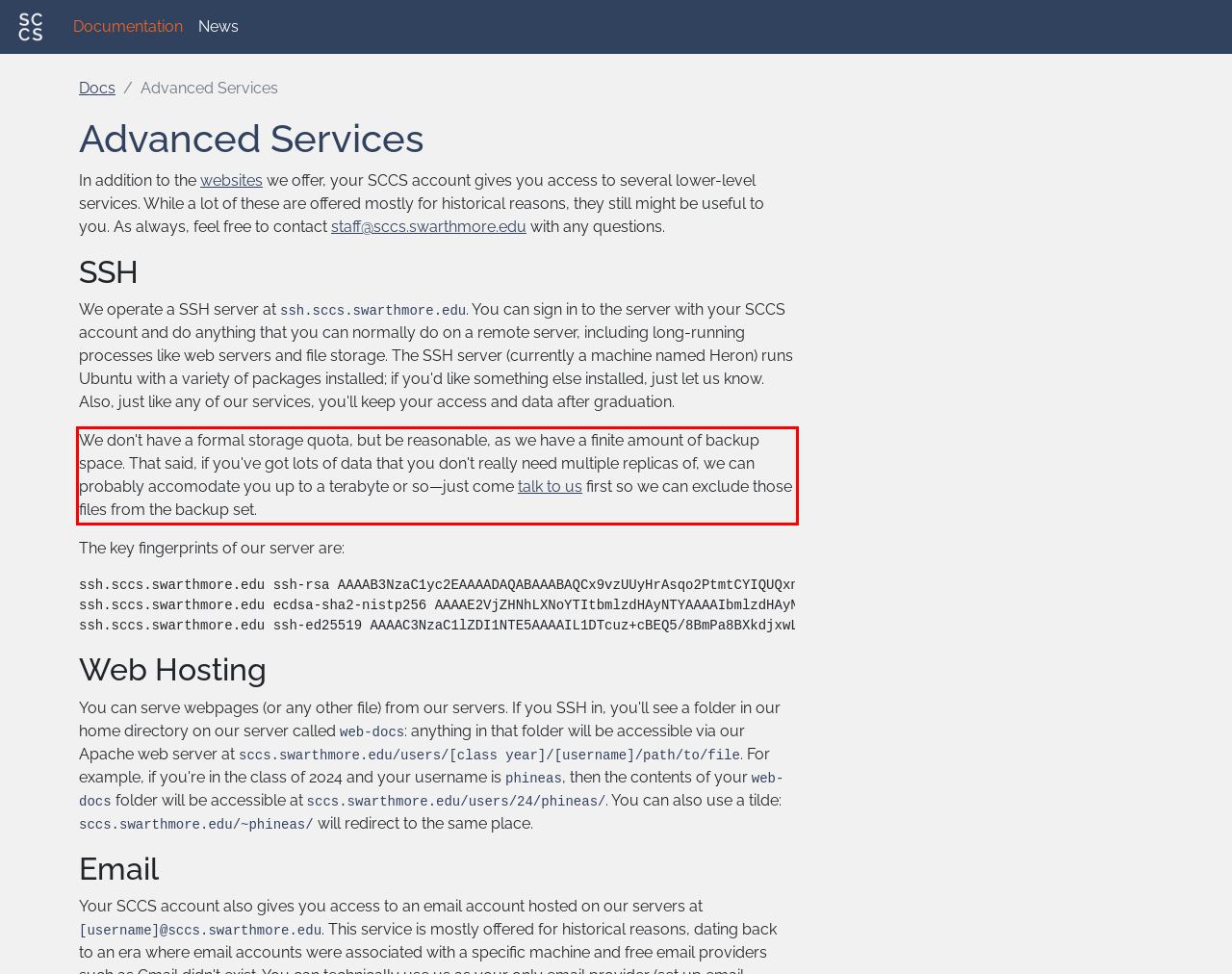Given the screenshot of the webpage, identify the red bounding box, and recognize the text content inside that red bounding box.

We don't have a formal storage quota, but be reasonable, as we have a finite amount of backup space. That said, if you've got lots of data that you don't really need multiple replicas of, we can probably accomodate you up to a terabyte or so—just come talk to us first so we can exclude those files from the backup set.